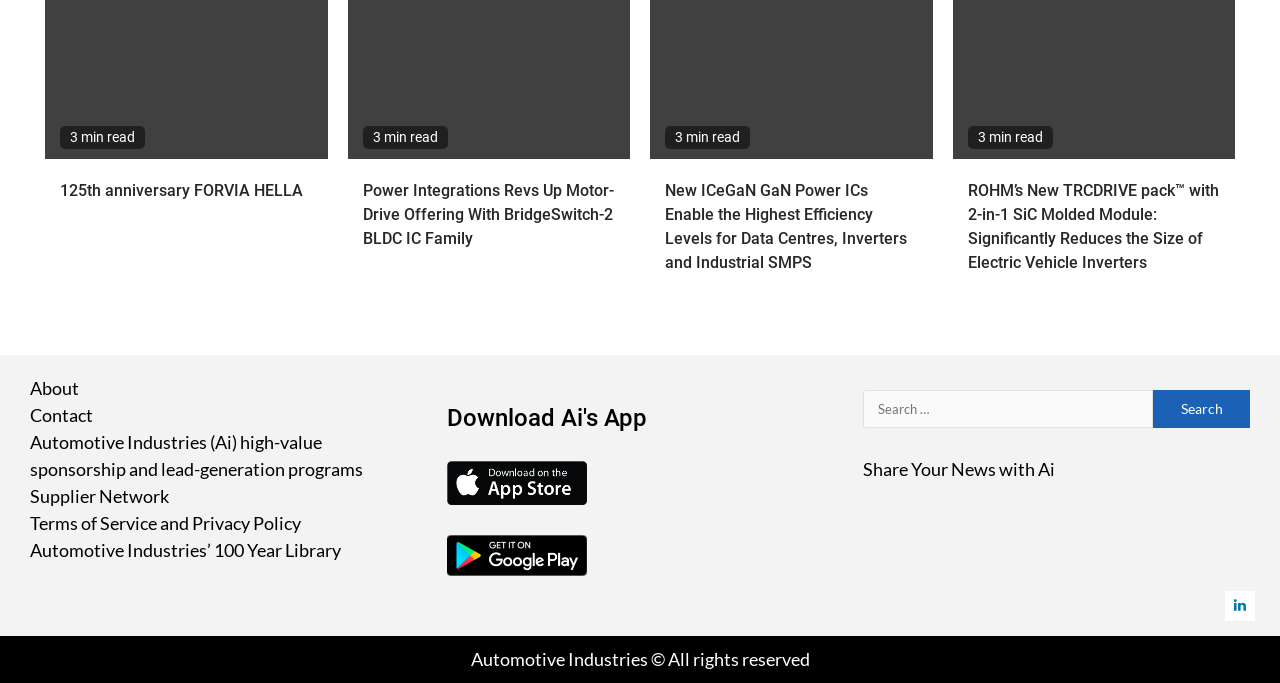Reply to the question with a brief word or phrase: How many links are present in the footer section?

7